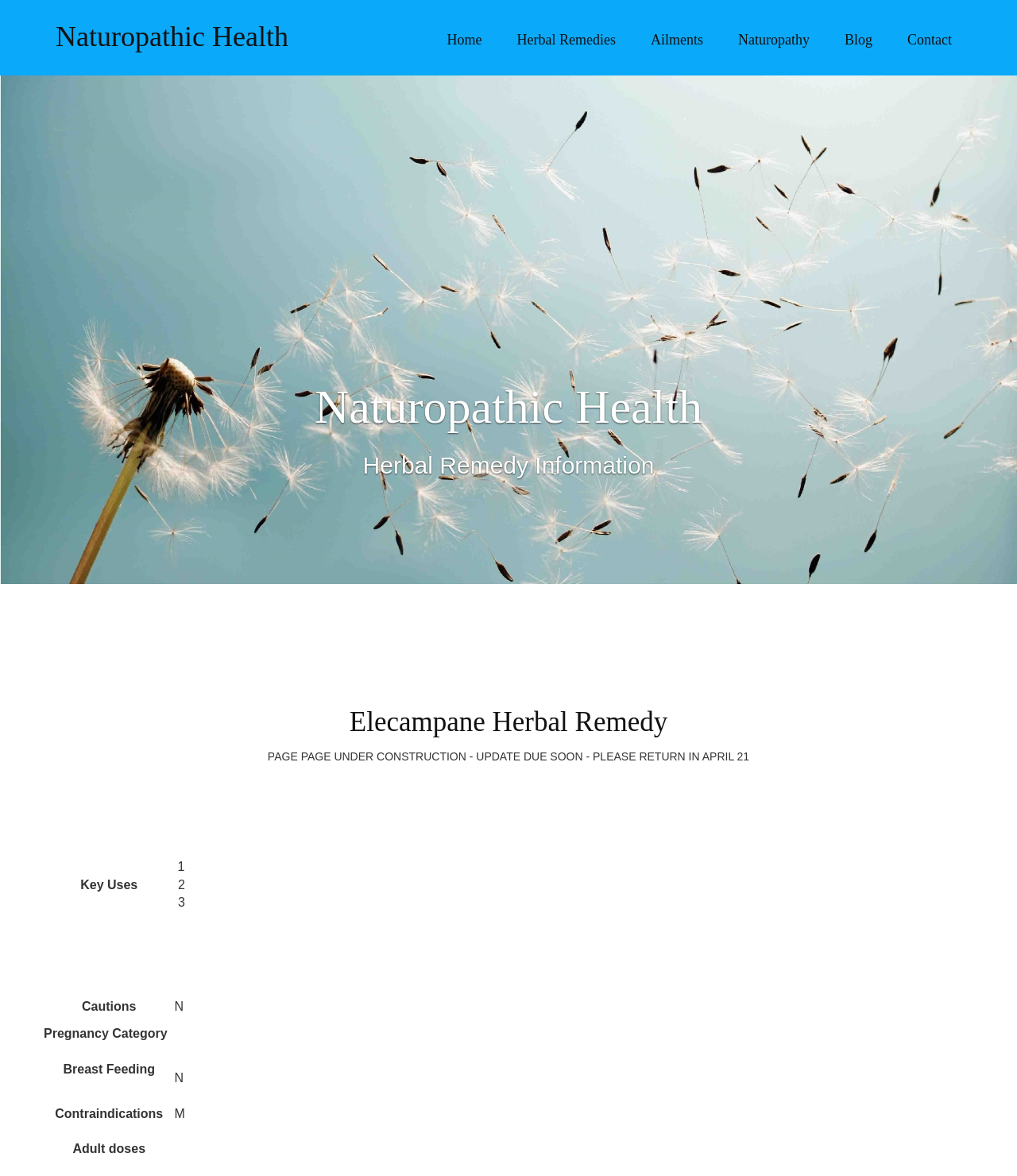Refer to the image and provide an in-depth answer to the question:
Is there any information about pregnancy category for Elecampane?

The webpage has a table with a row 'Pregnancy Category' which suggests that there is some information about pregnancy category for Elecampane, although the specific information is not provided.